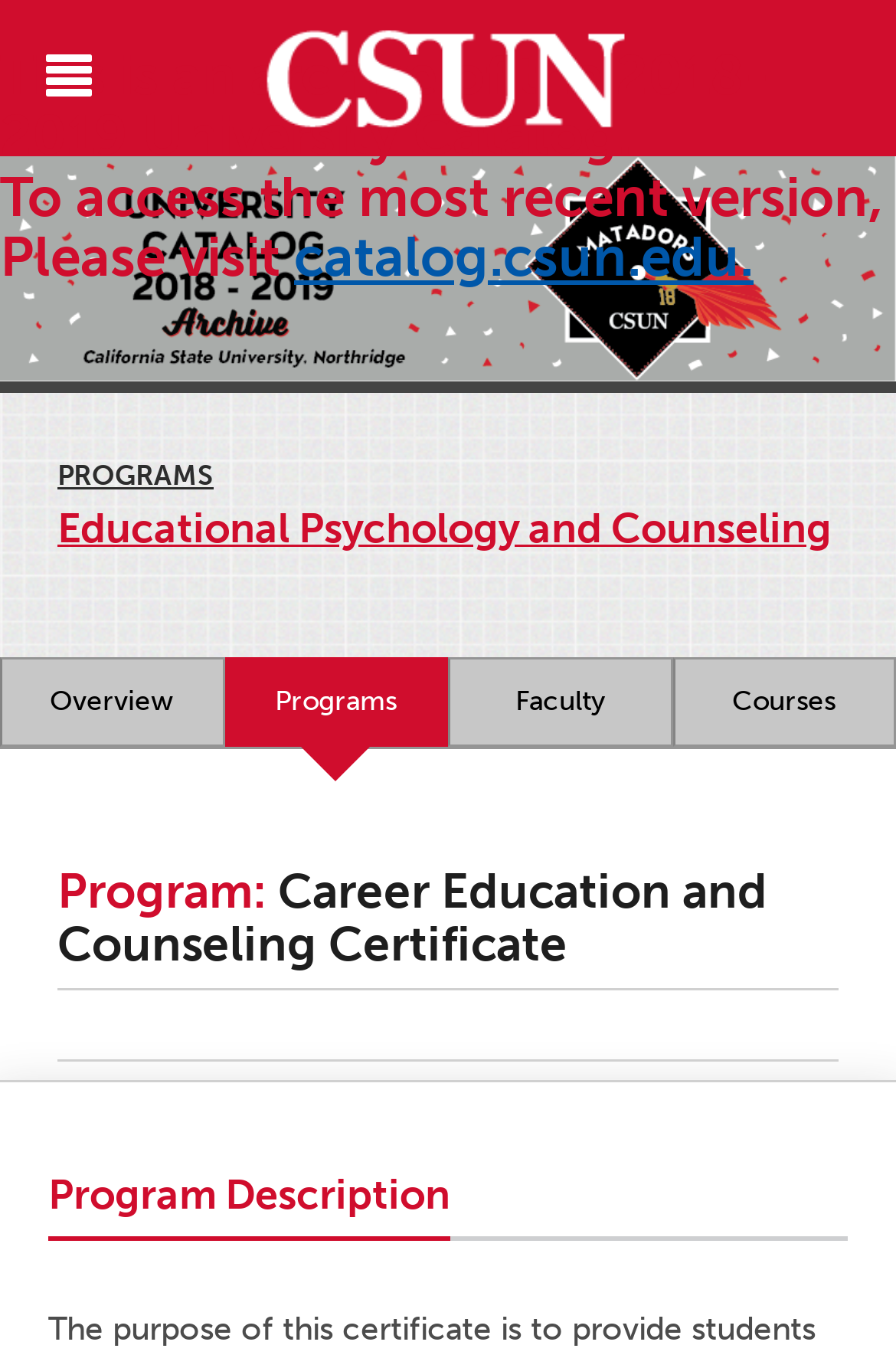Please identify the bounding box coordinates of the element on the webpage that should be clicked to follow this instruction: "explore Educational Psychology and Counseling programs". The bounding box coordinates should be given as four float numbers between 0 and 1, formatted as [left, top, right, bottom].

[0.064, 0.371, 0.936, 0.412]